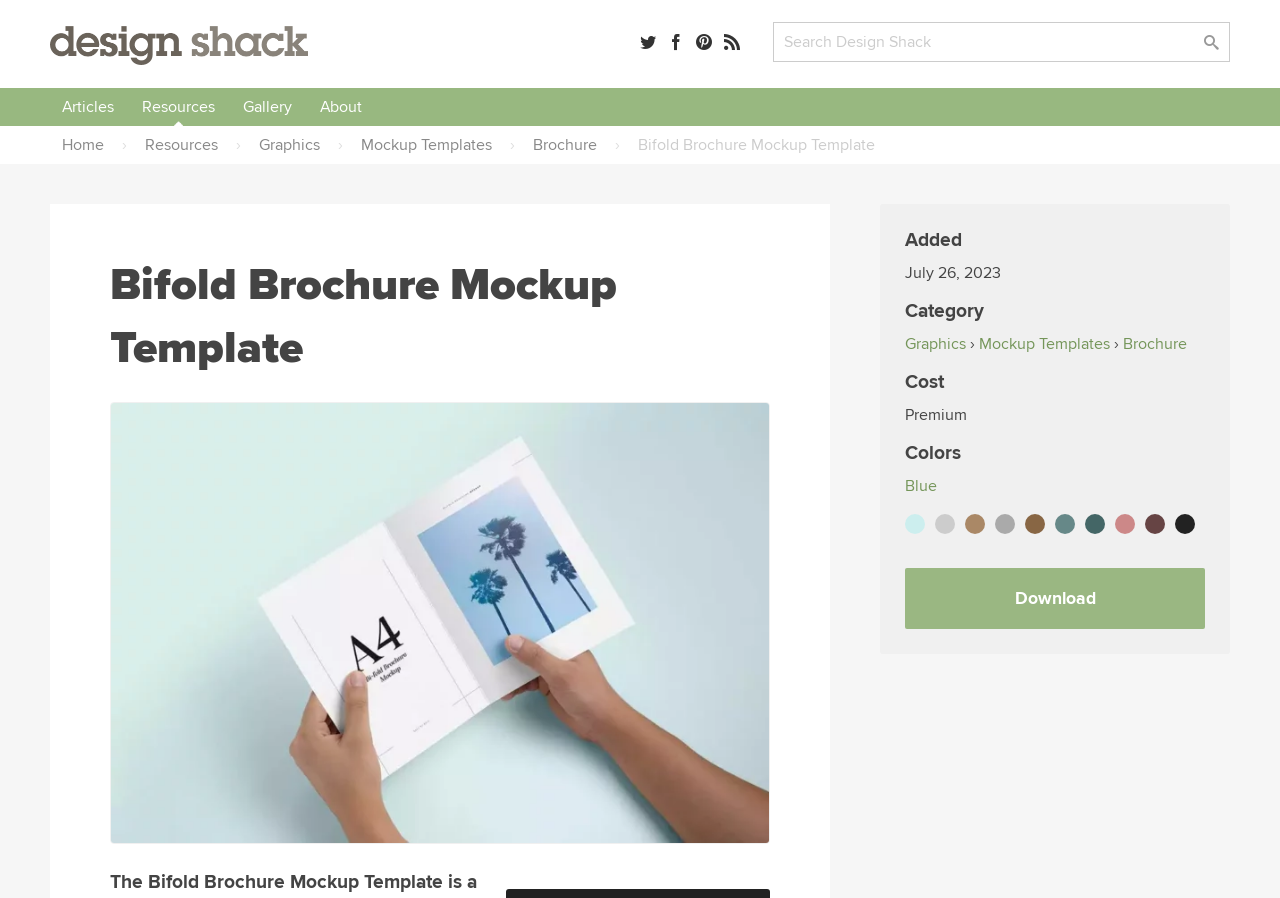What is the cost of this template?
Answer the question using a single word or phrase, according to the image.

Premium